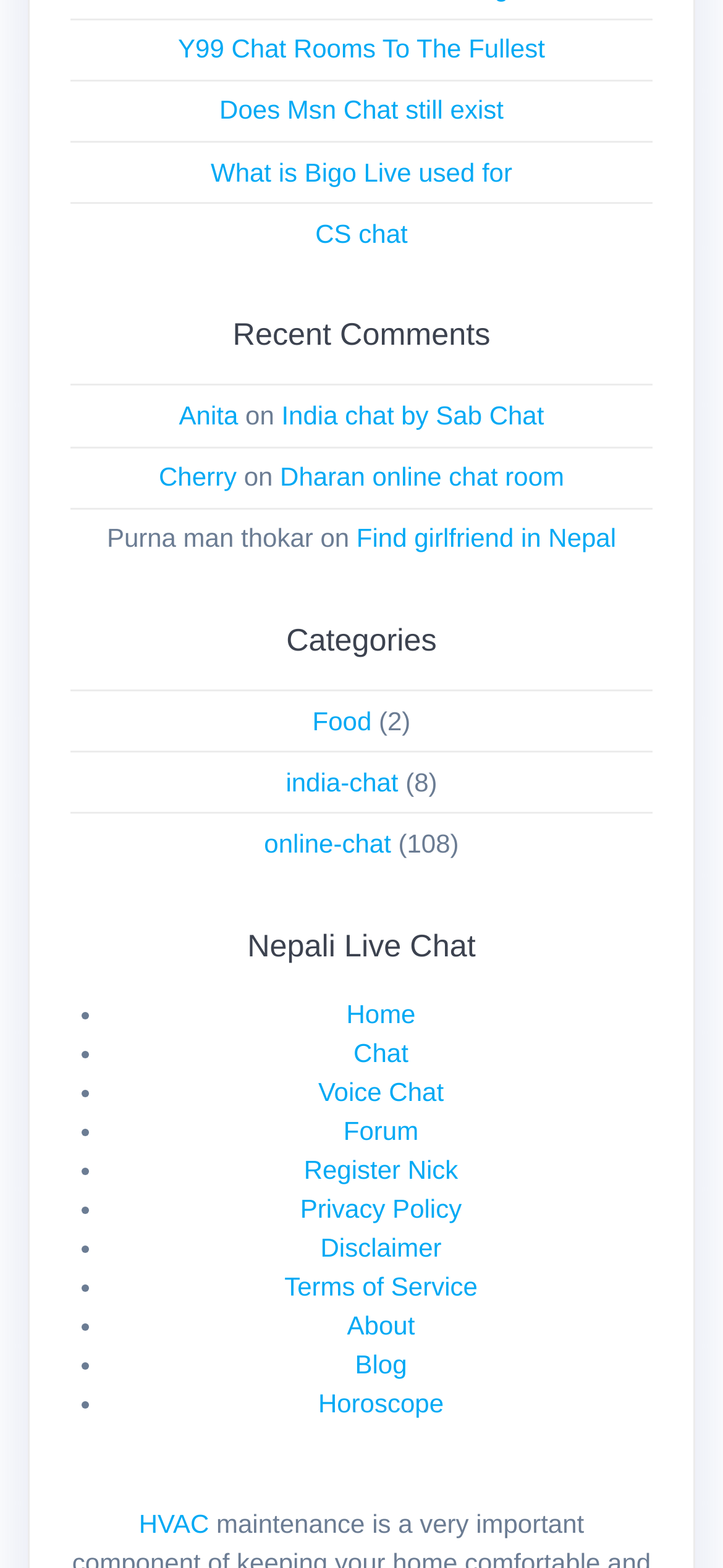Find the bounding box coordinates of the clickable region needed to perform the following instruction: "View Recent Comments". The coordinates should be provided as four float numbers between 0 and 1, i.e., [left, top, right, bottom].

[0.098, 0.201, 0.902, 0.226]